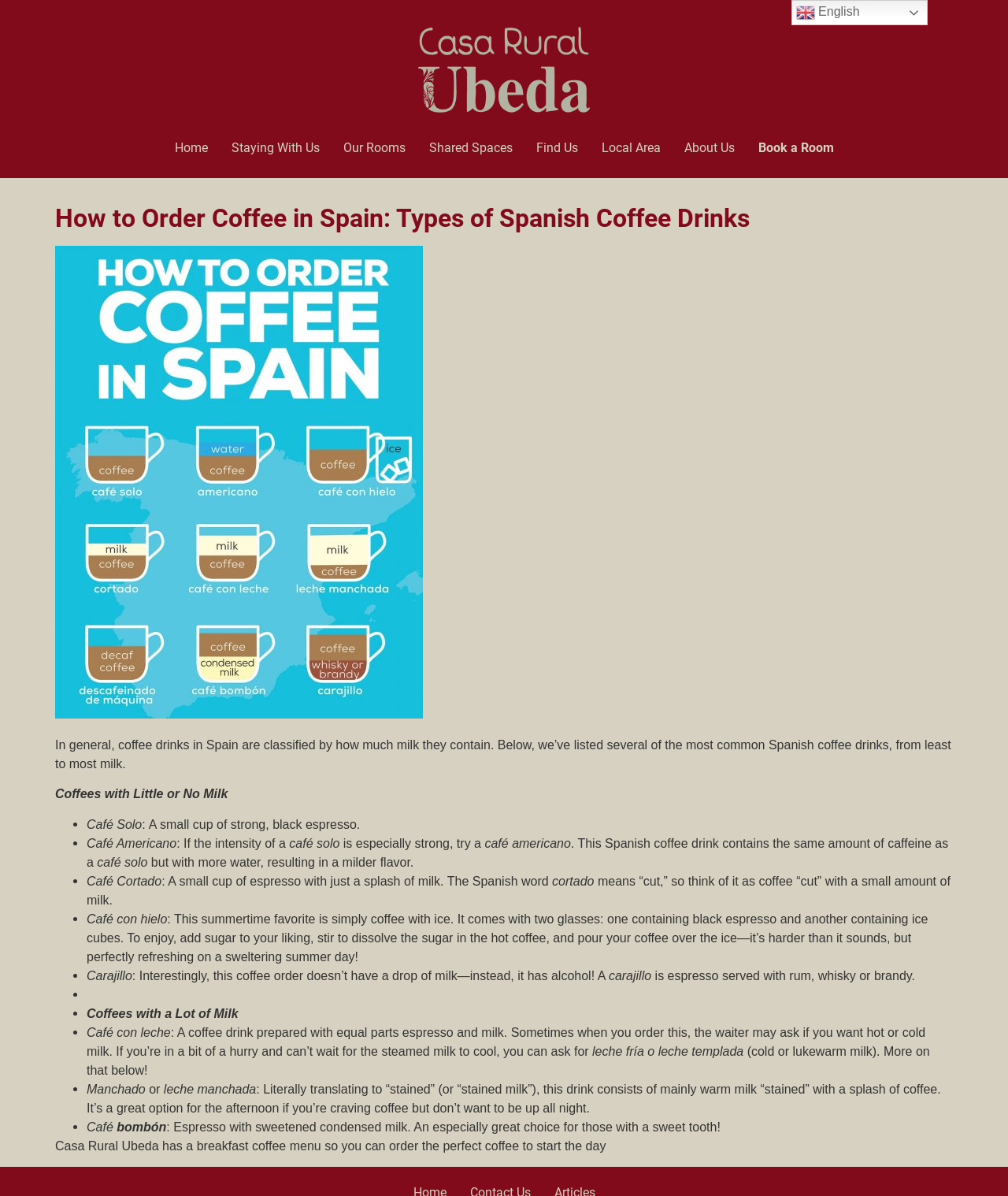What is the purpose of the 'Casa Rural Ubeda' breakfast coffee menu?
Based on the visual information, provide a detailed and comprehensive answer.

According to the webpage, the 'Casa Rural Ubeda' breakfast coffee menu is provided so that customers can order the perfect coffee to start their day. This suggests that the menu is designed to help customers choose a coffee drink that suits their taste and preferences.